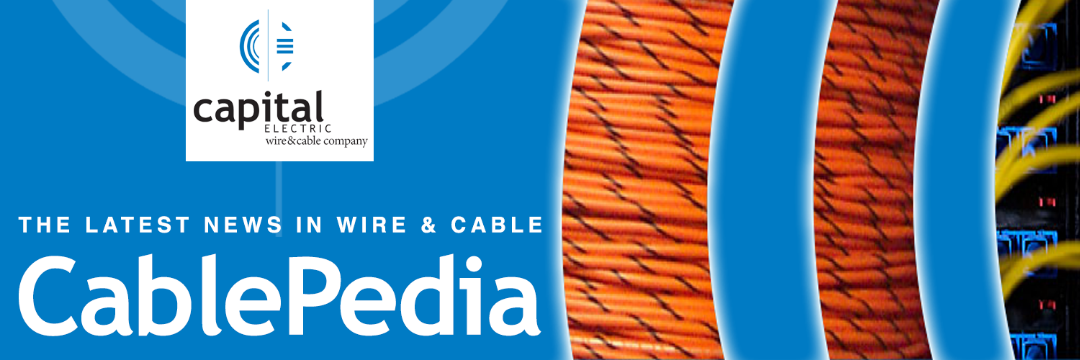Provide a one-word or one-phrase answer to the question:
What color is the title 'CablePedia'?

White